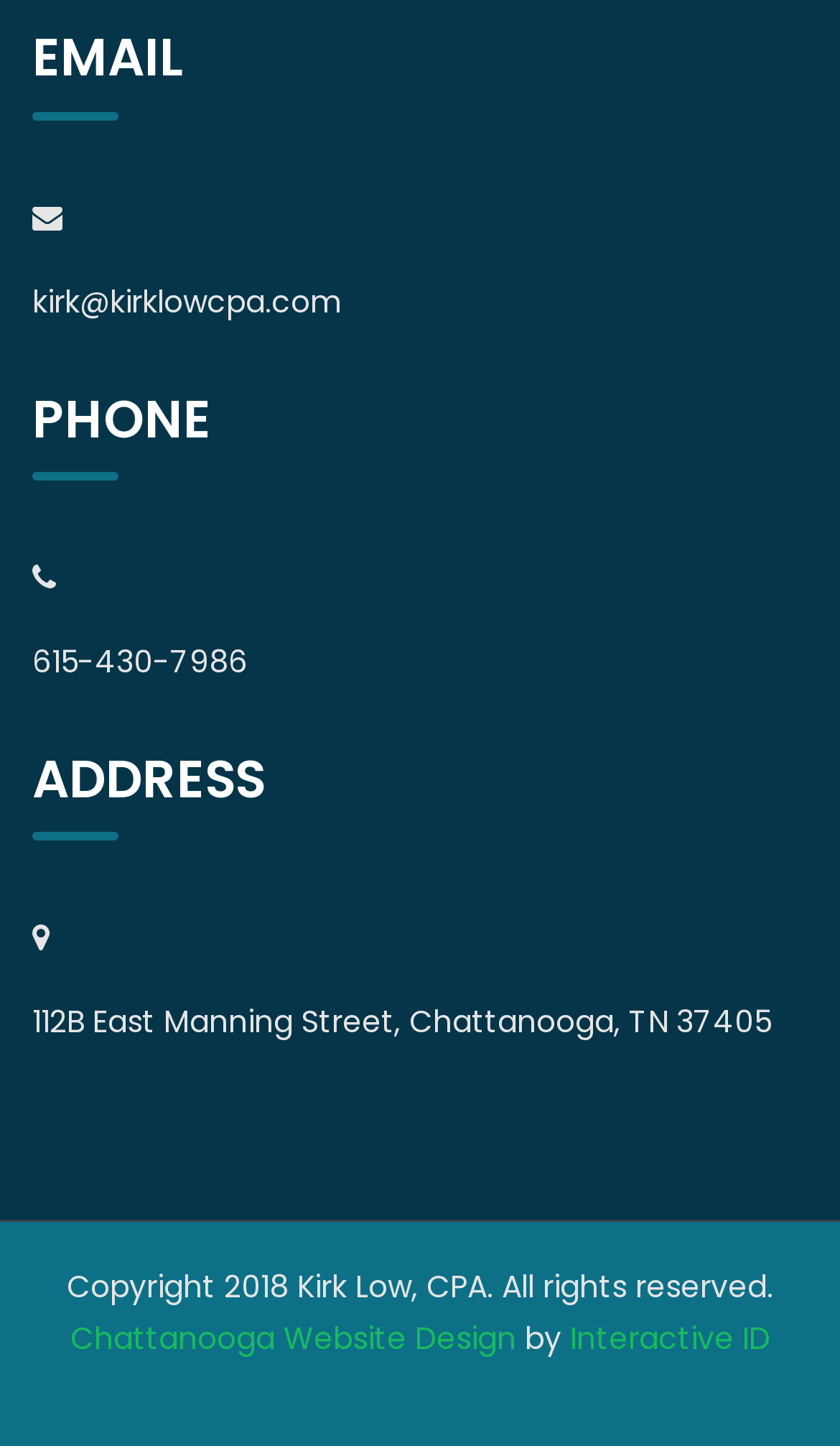Based on the element description: "Interactive ID", identify the bounding box coordinates for this UI element. The coordinates must be four float numbers between 0 and 1, listed as [left, top, right, bottom].

[0.678, 0.911, 0.917, 0.941]